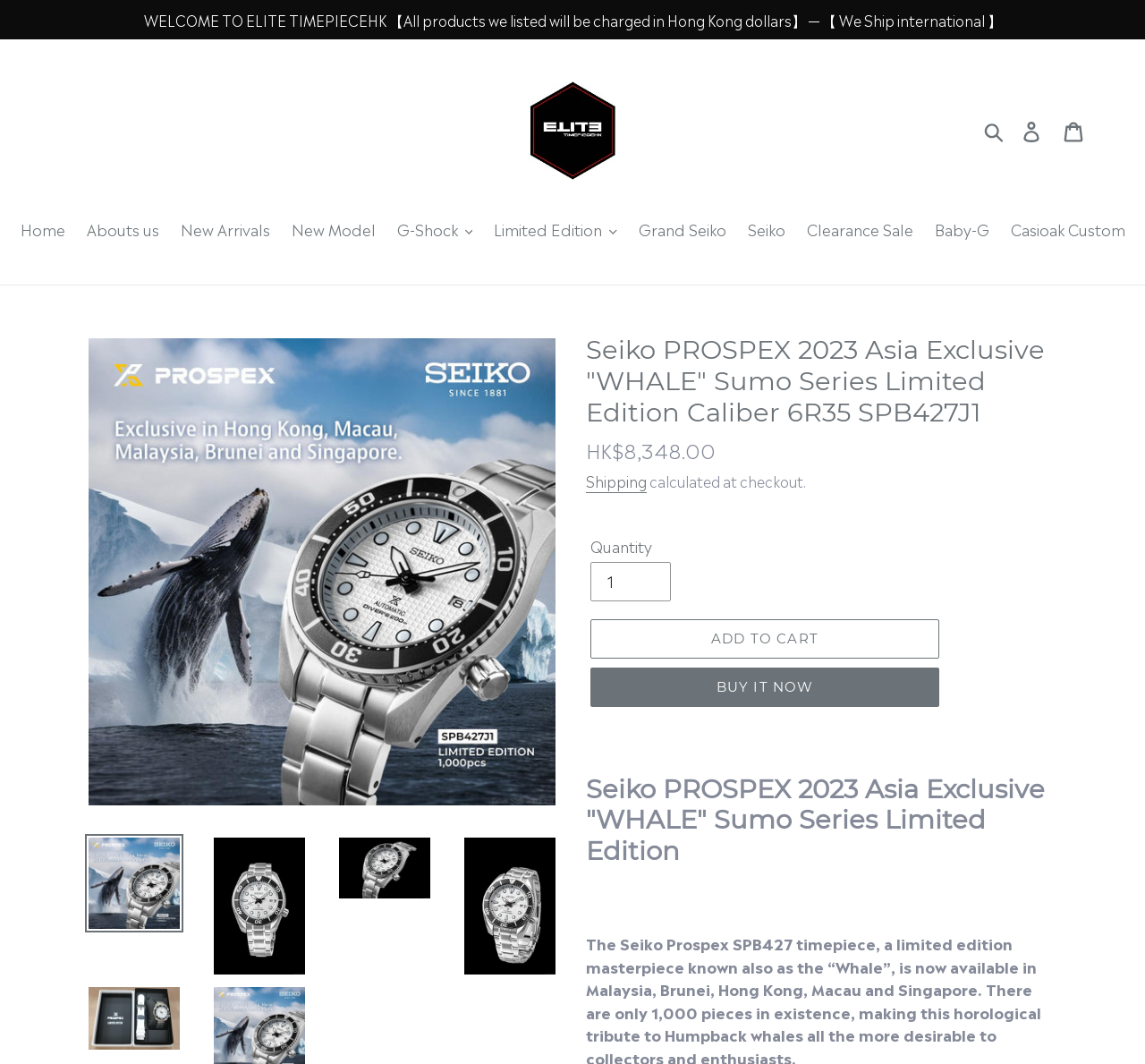What is the name of the series of the watch?
Please use the visual content to give a single word or phrase answer.

Sumo Series